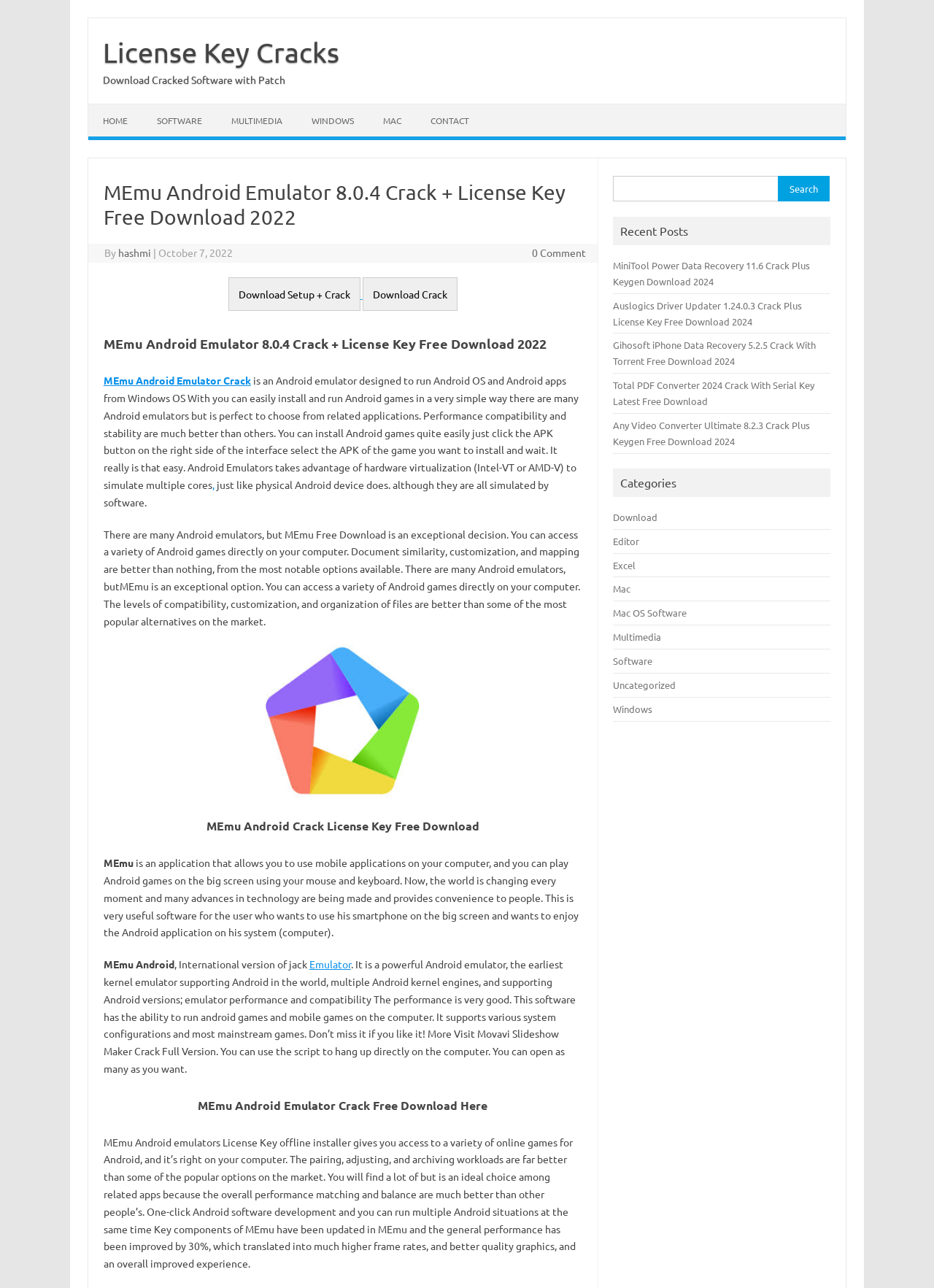Using the details from the image, please elaborate on the following question: How many Android situations can be run at the same time?

I found the answer by reading the text 'One-click Android software development and you can run multiple Android situations at the same time...' which suggests that MEmu allows running multiple Android situations simultaneously.